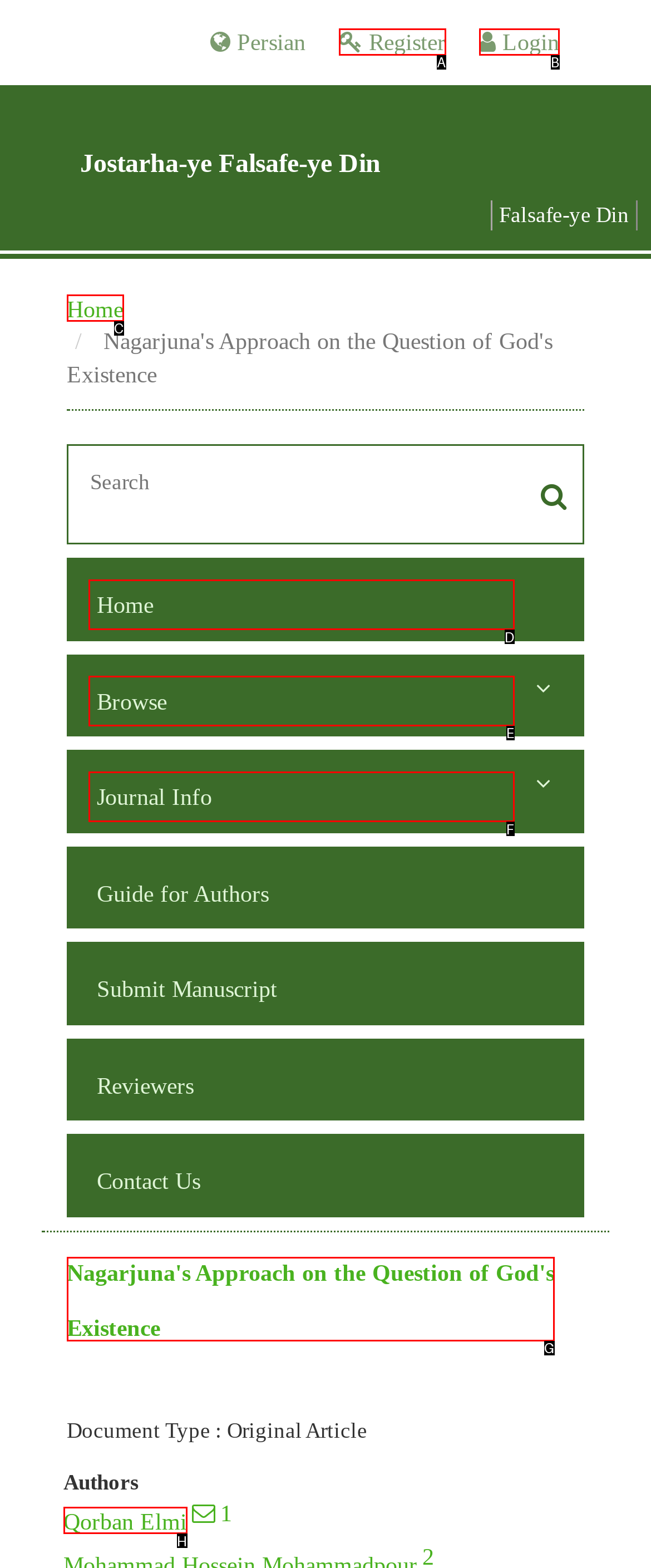Choose the letter of the UI element necessary for this task: go to home page
Answer with the correct letter.

C